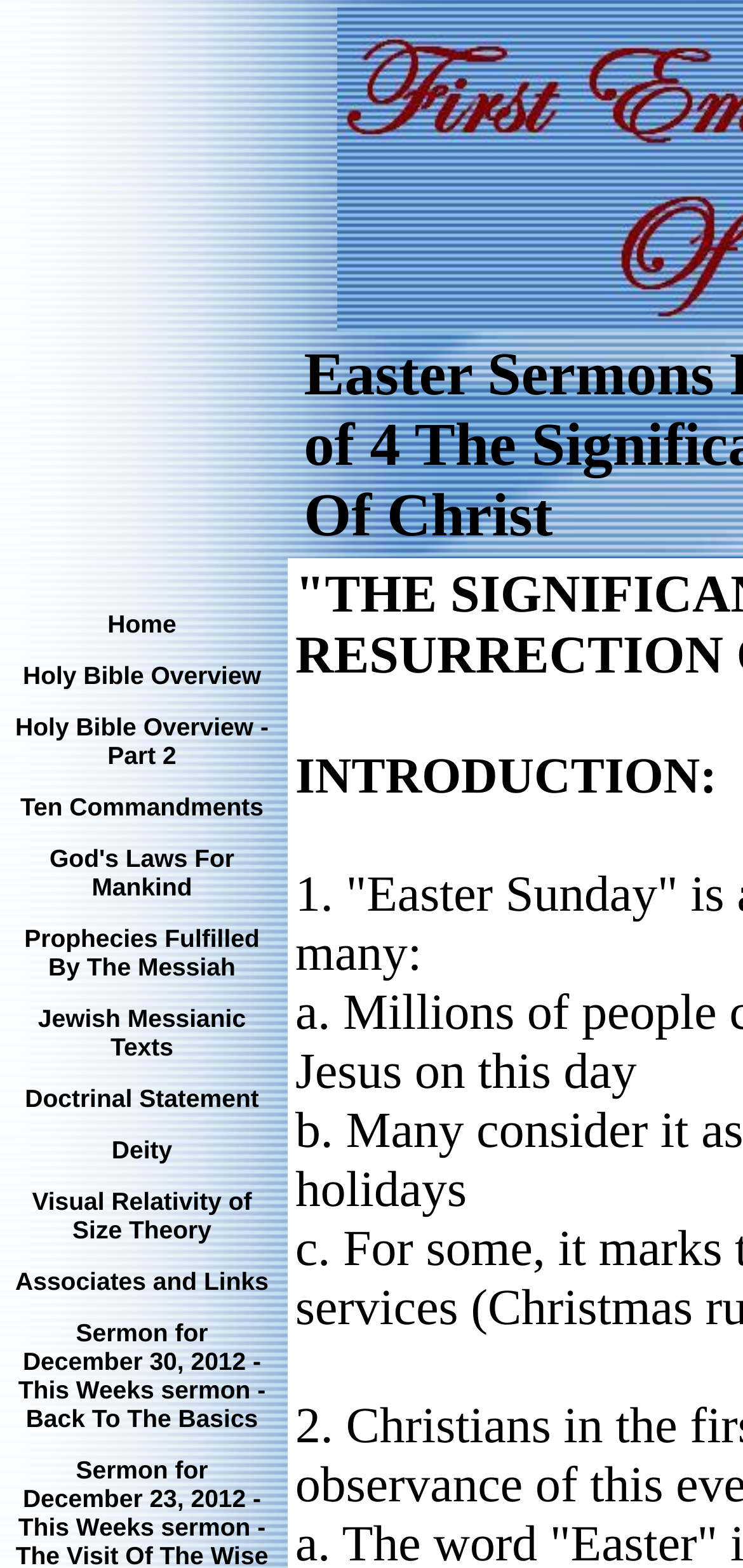Locate the bounding box coordinates of the element's region that should be clicked to carry out the following instruction: "View Holy Bible Overview". The coordinates need to be four float numbers between 0 and 1, i.e., [left, top, right, bottom].

[0.031, 0.42, 0.351, 0.441]